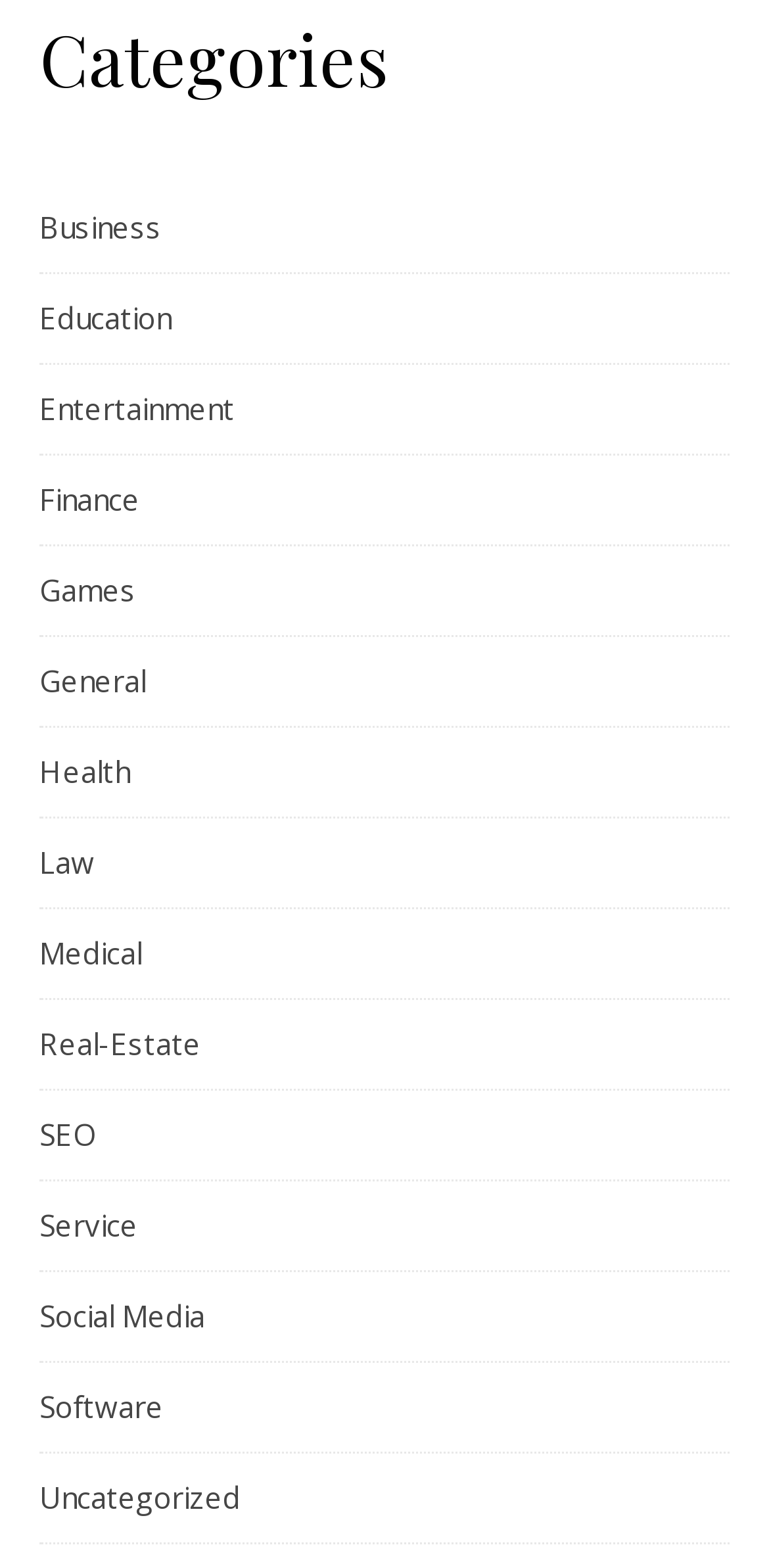How many characters are in the last category name?
Respond with a short answer, either a single word or a phrase, based on the image.

13